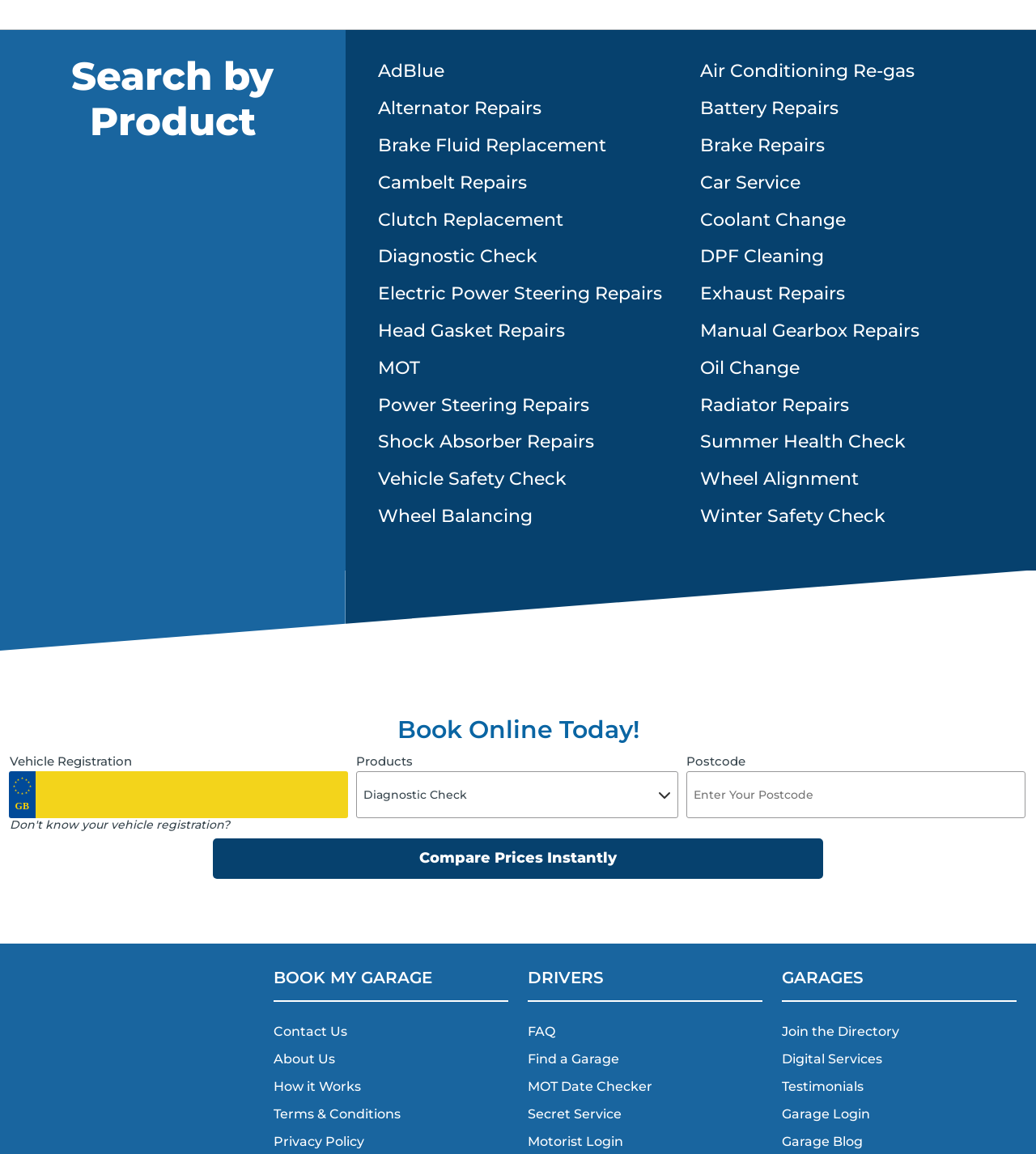Find and specify the bounding box coordinates that correspond to the clickable region for the instruction: "Search by product".

[0.009, 0.047, 0.324, 0.125]